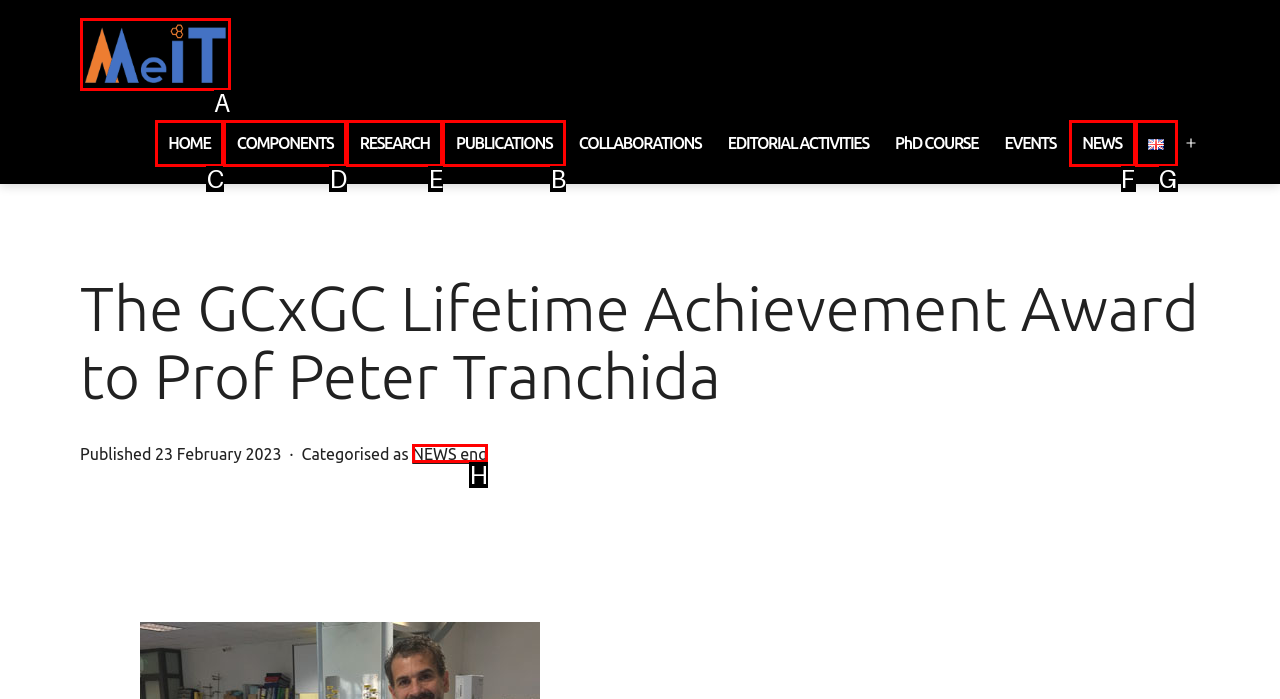Select the correct option from the given choices to perform this task: Check the news. Provide the letter of that option.

None